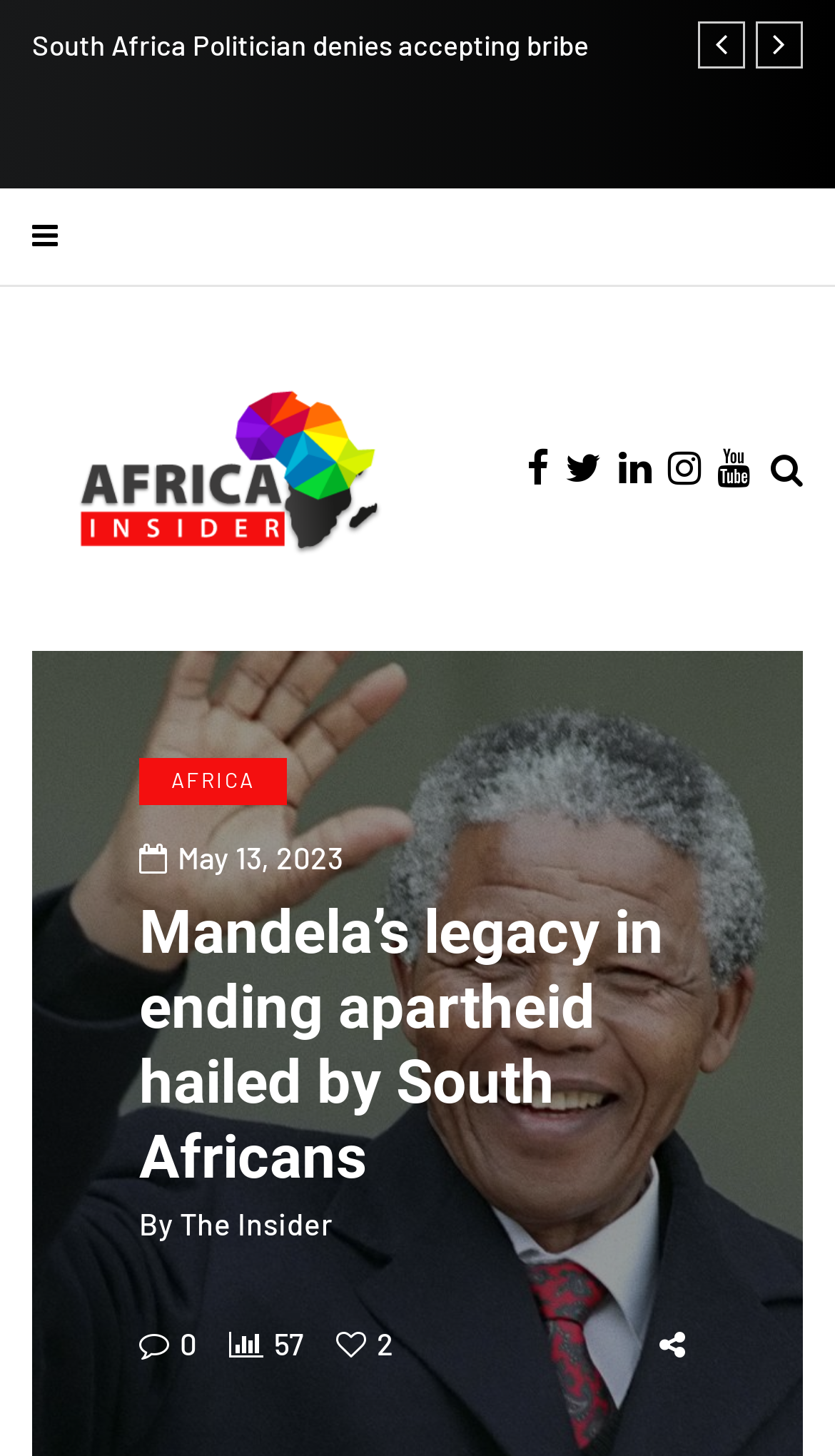Can you find the bounding box coordinates for the UI element given this description: "parent_node: 2"? Provide the coordinates as four float numbers between 0 and 1: [left, top, right, bottom].

[0.403, 0.911, 0.451, 0.936]